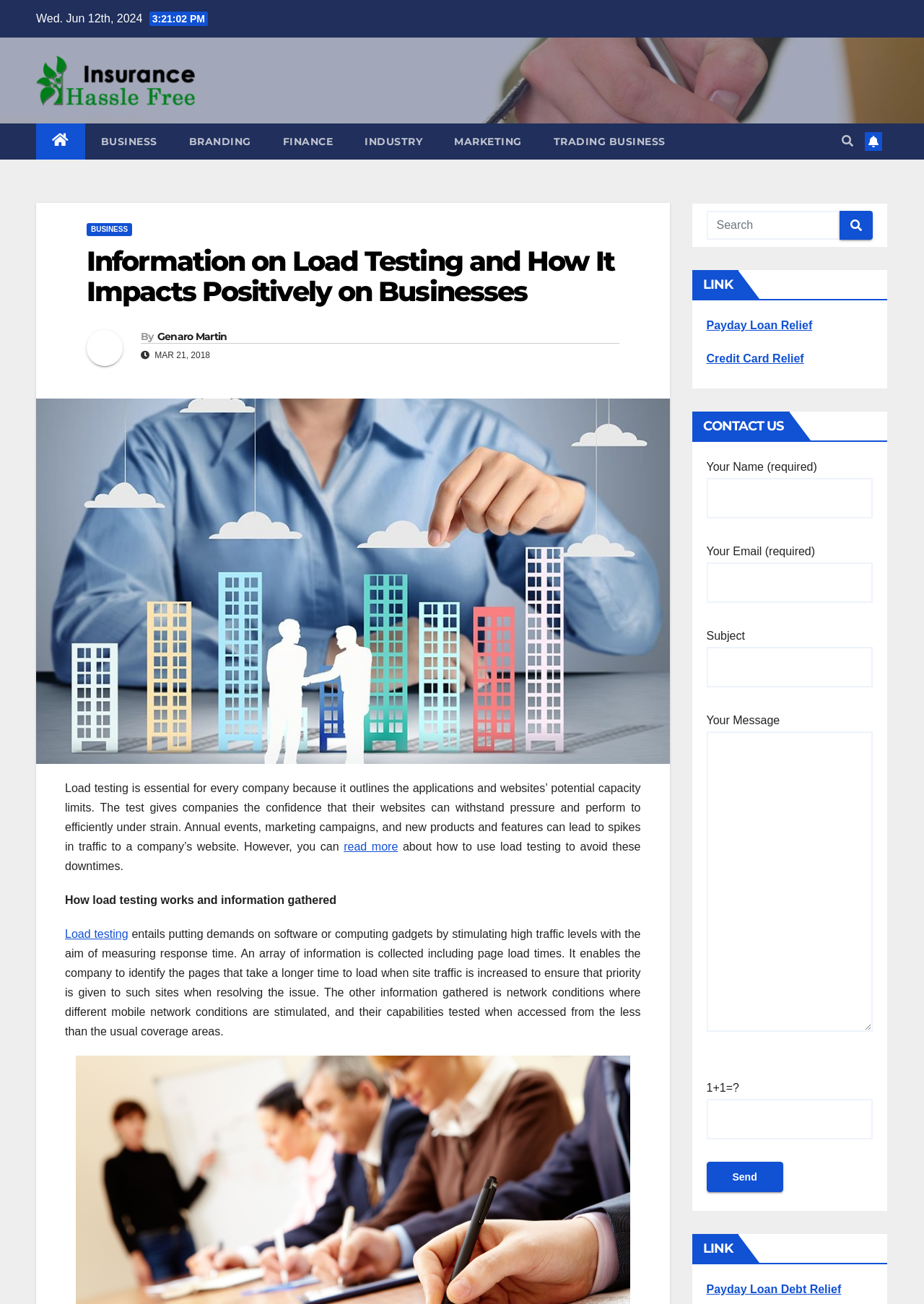Could you provide the bounding box coordinates for the portion of the screen to click to complete this instruction: "Click the 'Insurance Hassle Free' link"?

[0.039, 0.043, 0.213, 0.081]